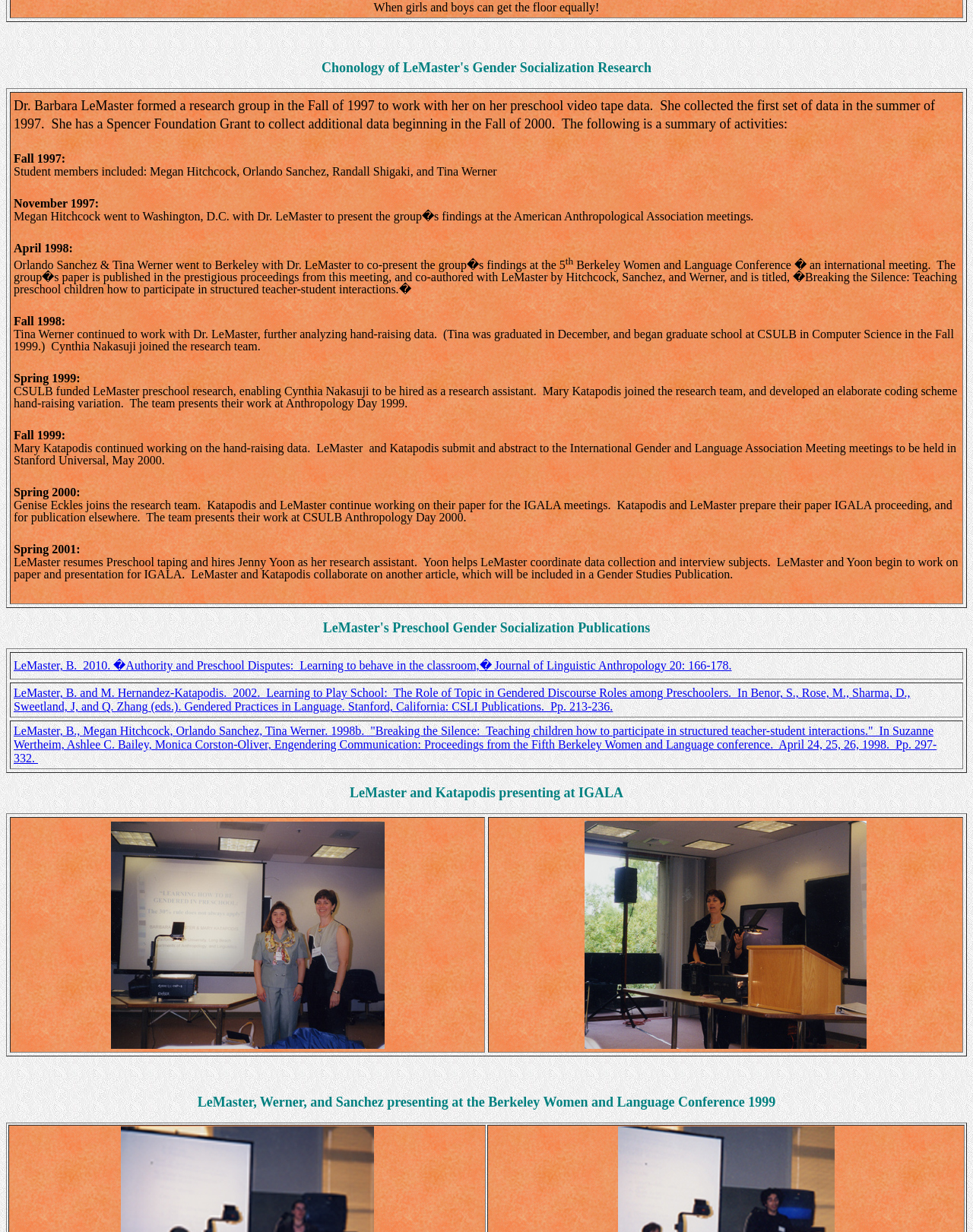Answer the question using only one word or a concise phrase: What is the title of the paper published in the proceedings of the 5th Berkeley Women and Language Conference?

Breaking the Silence